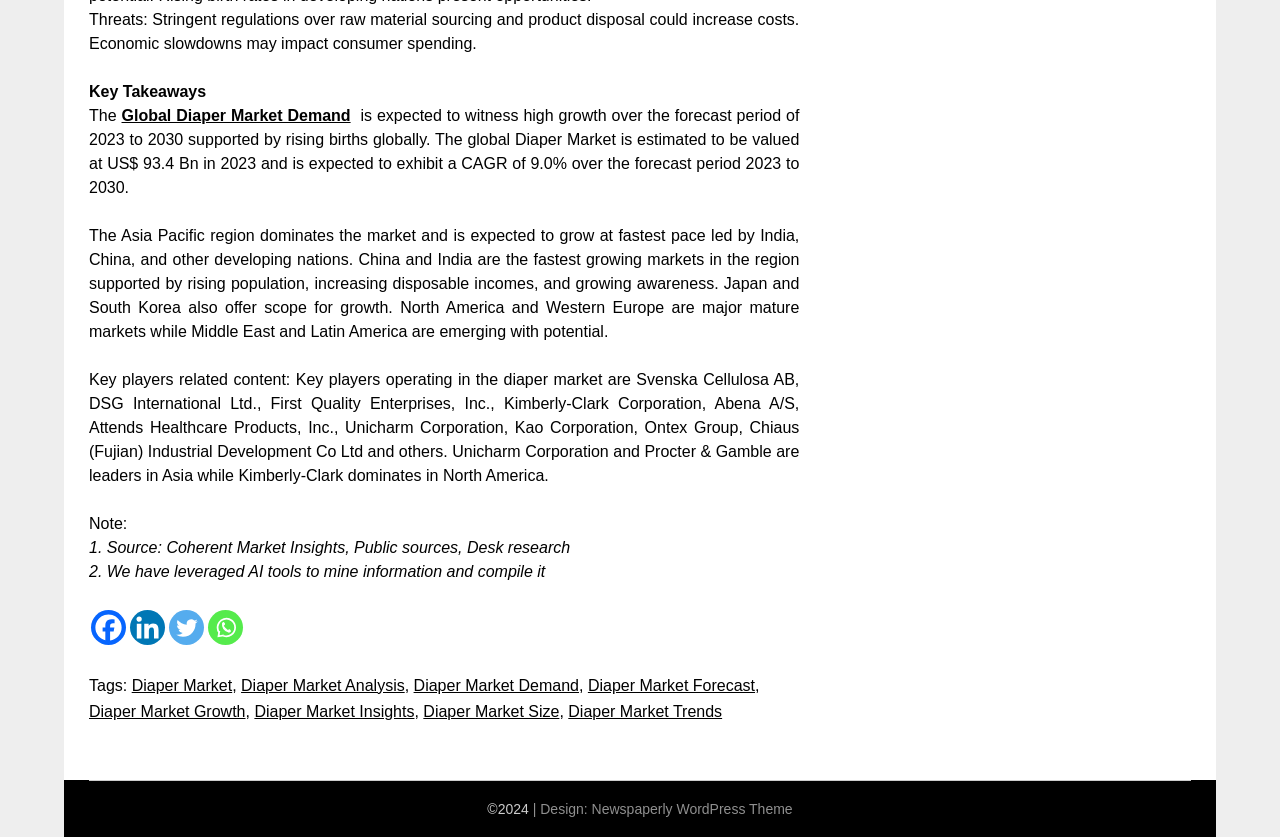Pinpoint the bounding box coordinates of the area that must be clicked to complete this instruction: "Visit the Facebook page".

[0.071, 0.728, 0.098, 0.77]